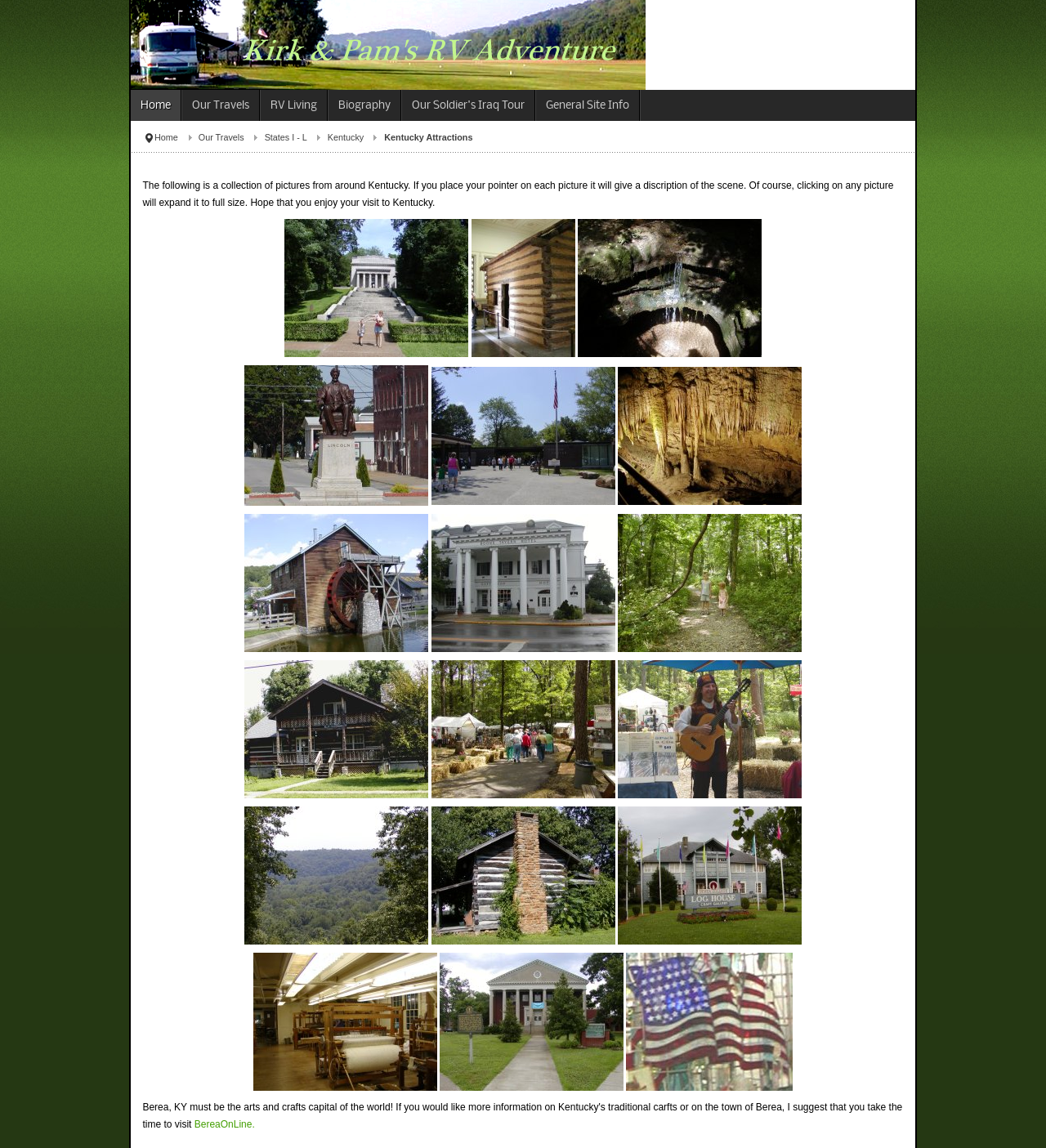Determine the bounding box coordinates of the section to be clicked to follow the instruction: "Visit the Union Church". The coordinates should be given as four float numbers between 0 and 1, formatted as [left, top, right, bottom].

[0.42, 0.83, 0.596, 0.95]